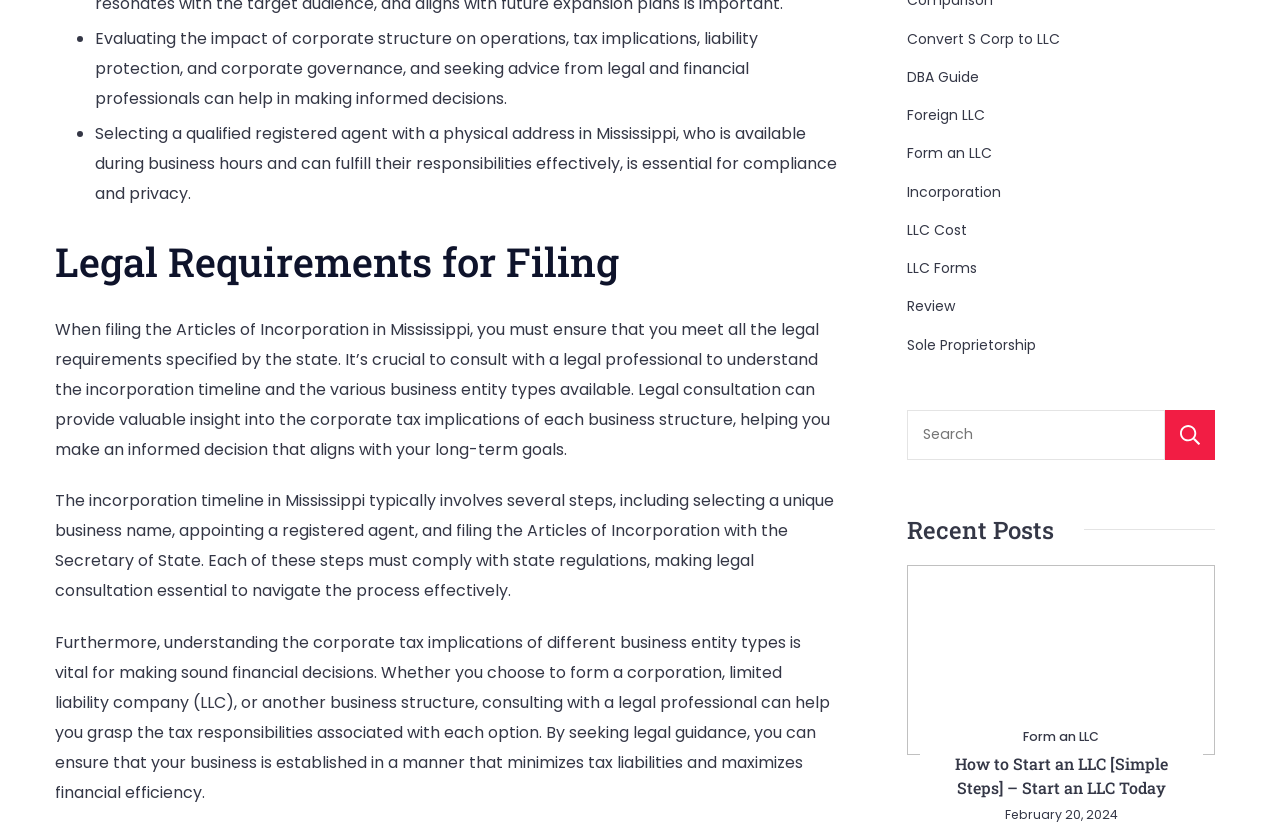Answer the following query with a single word or phrase:
What is the location of the links 'Convert S Corp to LLC', 'DBA Guide', and 'Foreign LLC'?

right side of the page